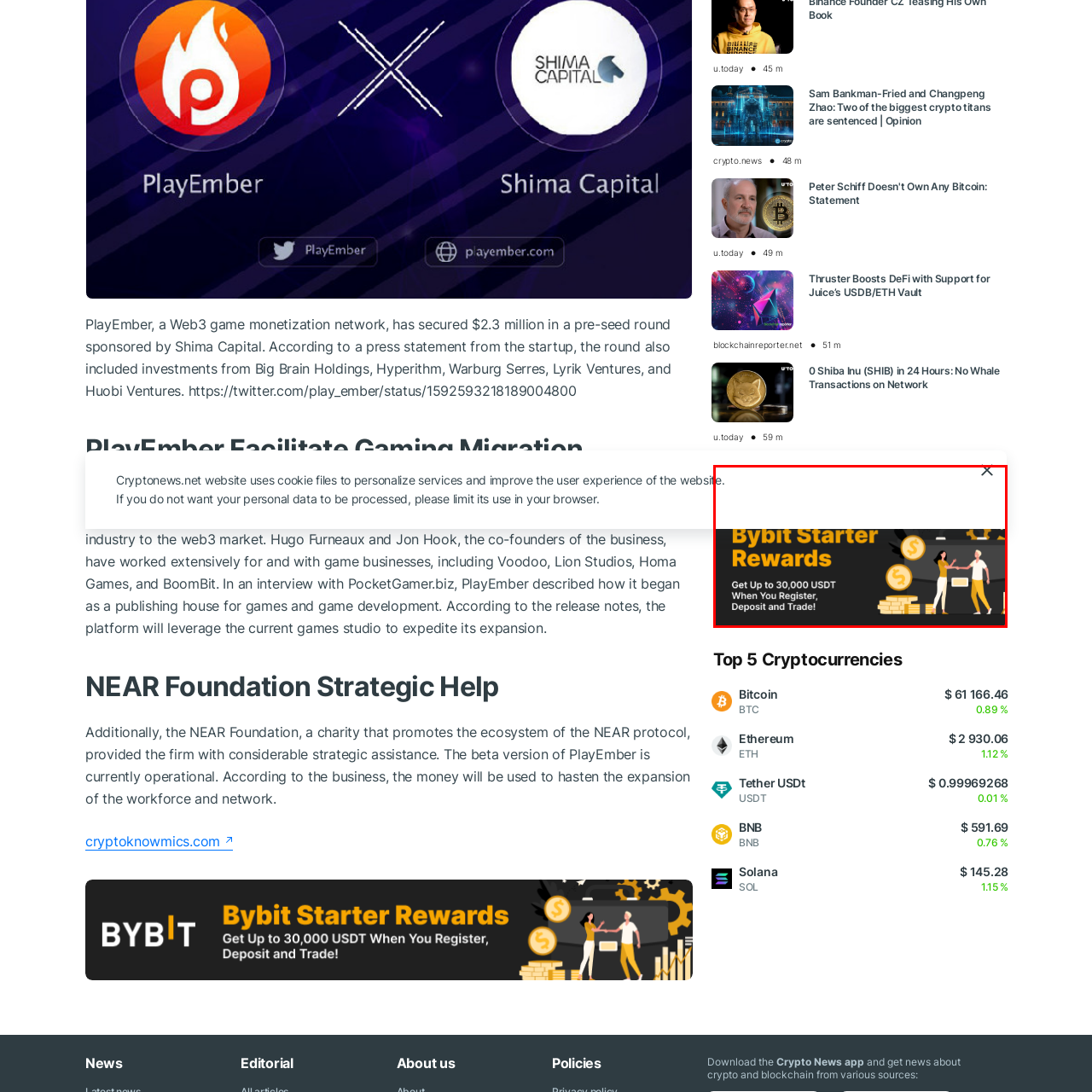Give an in-depth description of the image highlighted with the red boundary.

The image features an advertisement for Bybit's Starter Rewards program. Prominently displayed in bold yellow text is "Bybit Starter Rewards," accompanied by a visual of two animated characters, one male and one female, engaging in a handshake, symbolizing partnership and collaboration. Behind them, various graphic elements, including stacks of coins and dollar signs, evoke a sense of financial growth and opportunity. The caption below states, "Get Up to 30,000 USDT When You Register, Deposit and Trade!" This enticing offer suggests significant bonuses for new users, aiming to attract participants to the Bybit platform for cryptocurrency trading. The overall design uses vibrant colors and clear messaging to encourage engagement with the service.